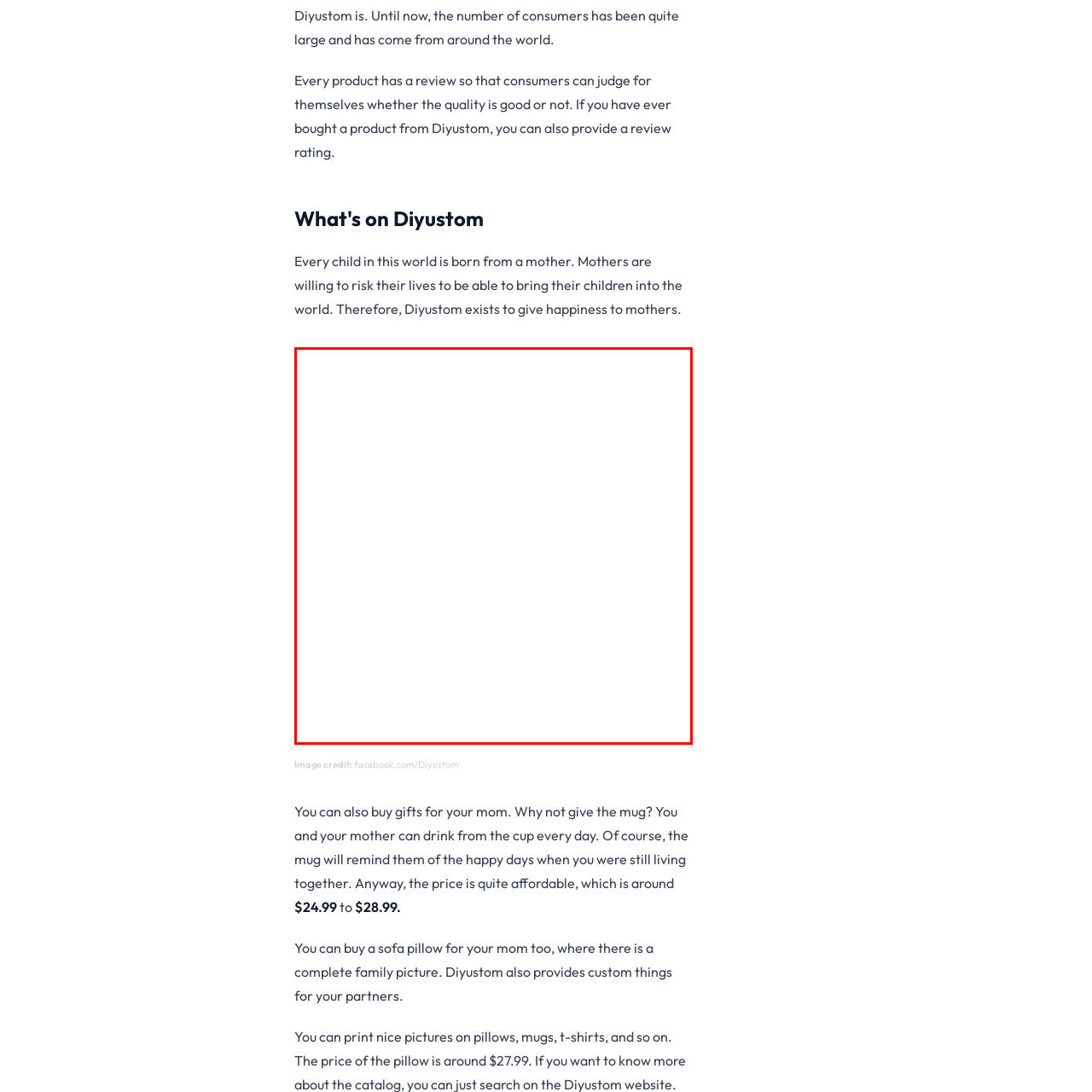Carefully analyze the image within the red boundary and describe it extensively.

The image is associated with the theme of motherhood and products offered by Diyustom. It reflects the brand's dedication to providing items that celebrate and support mothers, highlighting the emotional connection between mothers and their children. The context suggests that Diyustom provides a platform for consumers to share their experiences through product reviews, ensuring transparency about the quality of the products.

Additionally, the image is part of a section titled "What's on Diyustom," which likely introduces products suitable for gifting to mothers, including items like custom mugs and sofa pillows adorned with family pictures. These offerings aim to evoke fond memories and enhance the daily lives of mothers. The image is credited to the Diyustom Facebook page, linking back to their social platform for further engagement and exploration of their products.